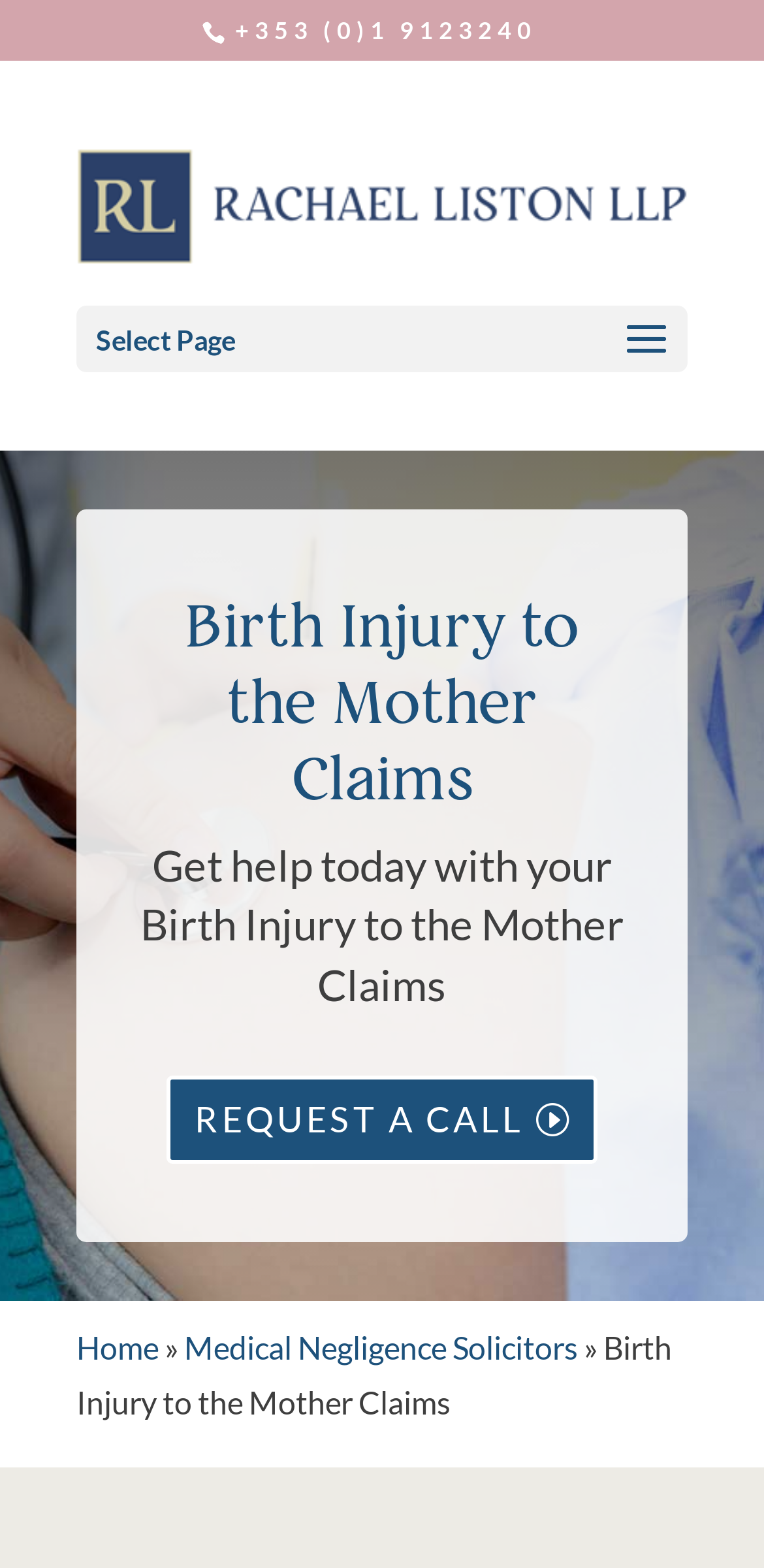What is the text on the image at the top of the webpage?
Look at the screenshot and respond with a single word or phrase.

Rachael Liston Medical Negligence Solicitors